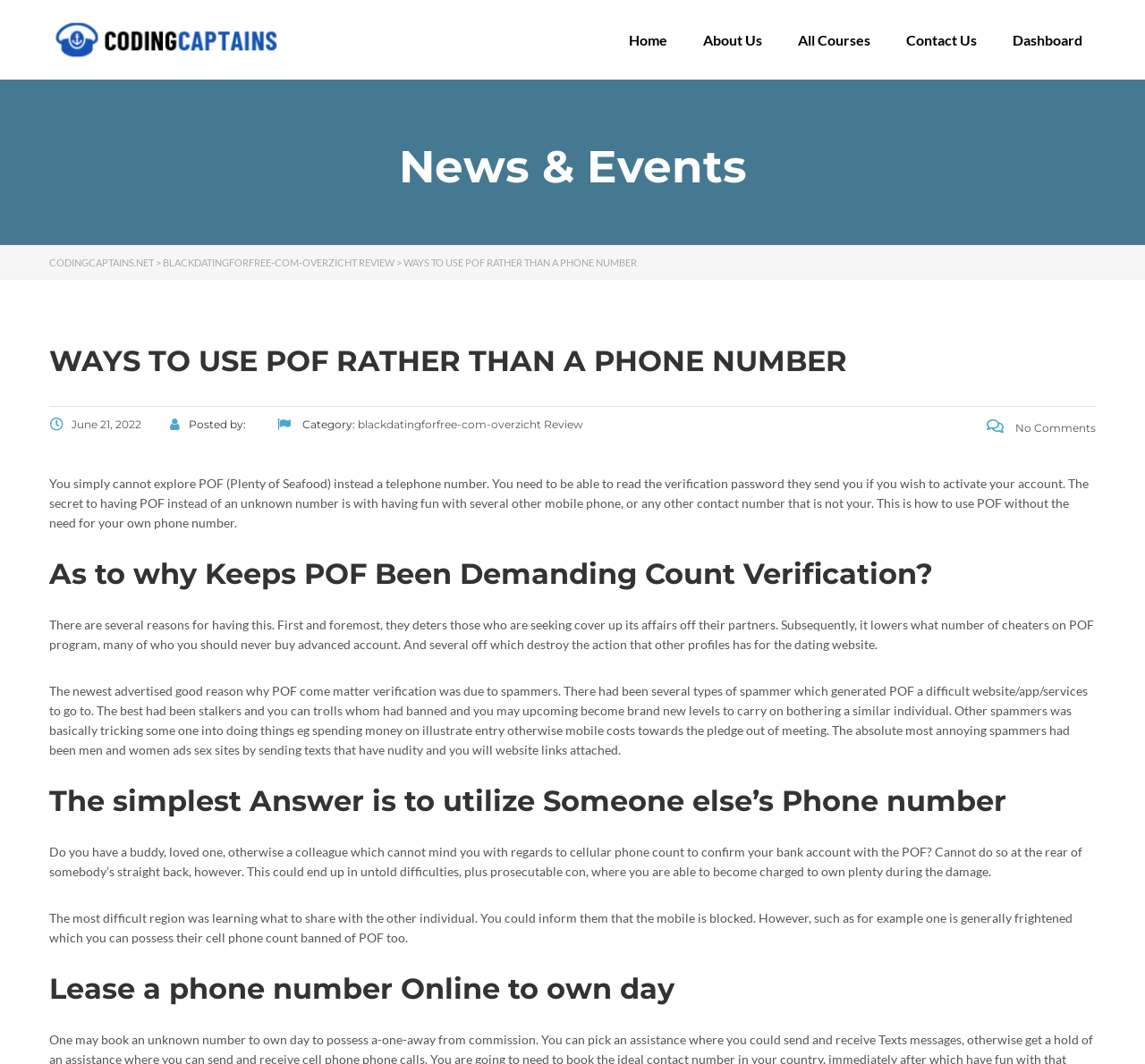Select the bounding box coordinates of the element I need to click to carry out the following instruction: "Click on the 'blackdatingforfree-com-overzicht Review' link".

[0.312, 0.393, 0.509, 0.405]